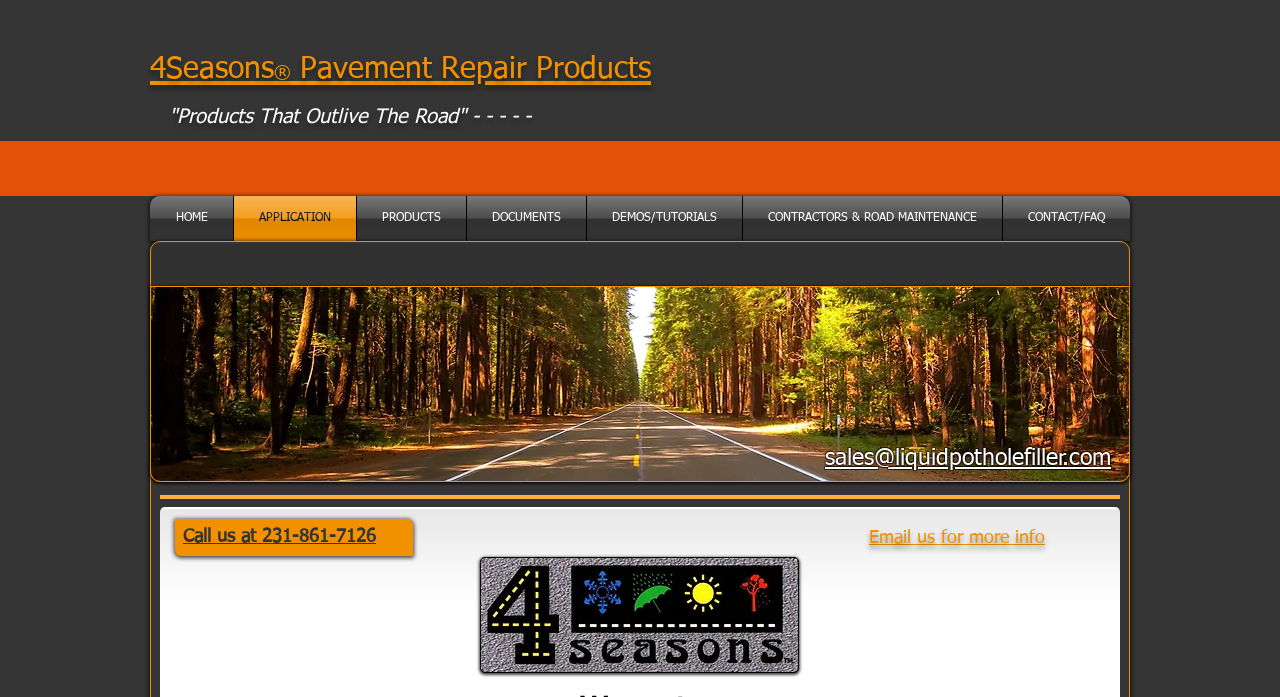Give a succinct answer to this question in a single word or phrase: 
What is the phone number to call for more information?

231-861-7126